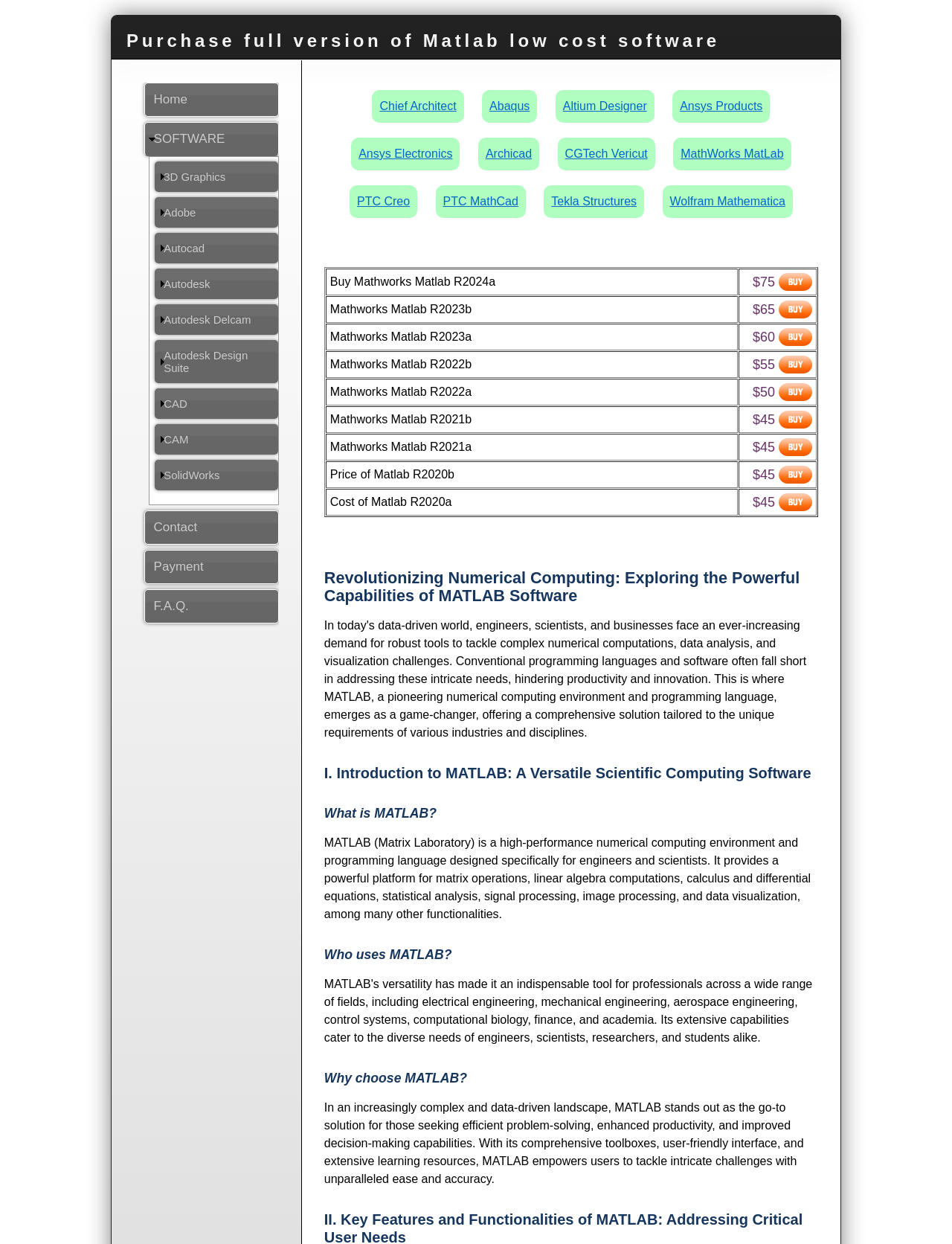Identify the bounding box coordinates of the section to be clicked to complete the task described by the following instruction: "Login or register". The coordinates should be four float numbers between 0 and 1, formatted as [left, top, right, bottom].

None